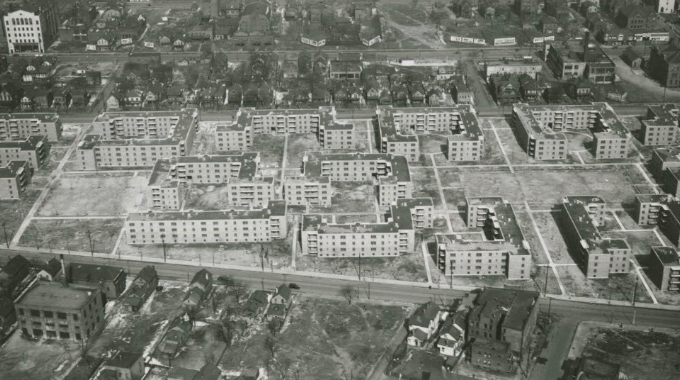Elaborate on the elements present in the image.

This aerial view captures the Cedar-Central Apartments, a prominent housing project developed during the New Deal era. Funded by the Public Works Administration (PWA) with an allocation of $150 million, this initiative aimed to provide affordable housing during a time of economic hardship. Construction on the Cedar-Central Apartments began in 1935 and was completed in 1937. The layout shows multiple apartment buildings organized in a grid pattern, surrounded by the urban landscape of Cleveland. This project stands out as one of the three initial housing developments authorized by the PWA, distinguishing it from the Works Progress Administration (WPA), which was more focused on public work projects. The image not only depicts the architectural design of the time but also reflects the broader socio-economic efforts made to support communities during the Great Depression. The date of the photo is estimated to be around 1937-1940, illustrating a significant period in American history.